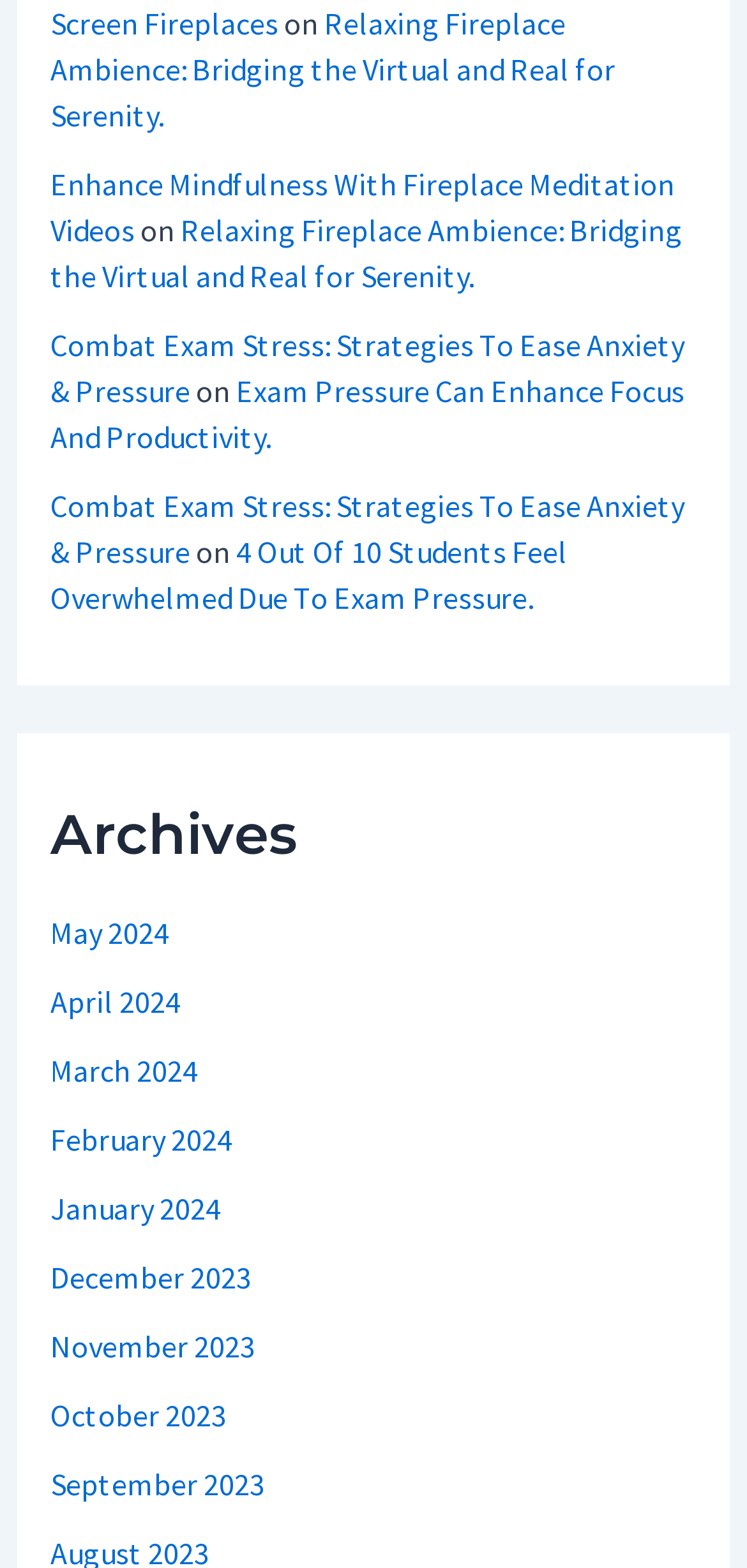Use a single word or phrase to answer the following:
How many months are listed in the archives section?

12